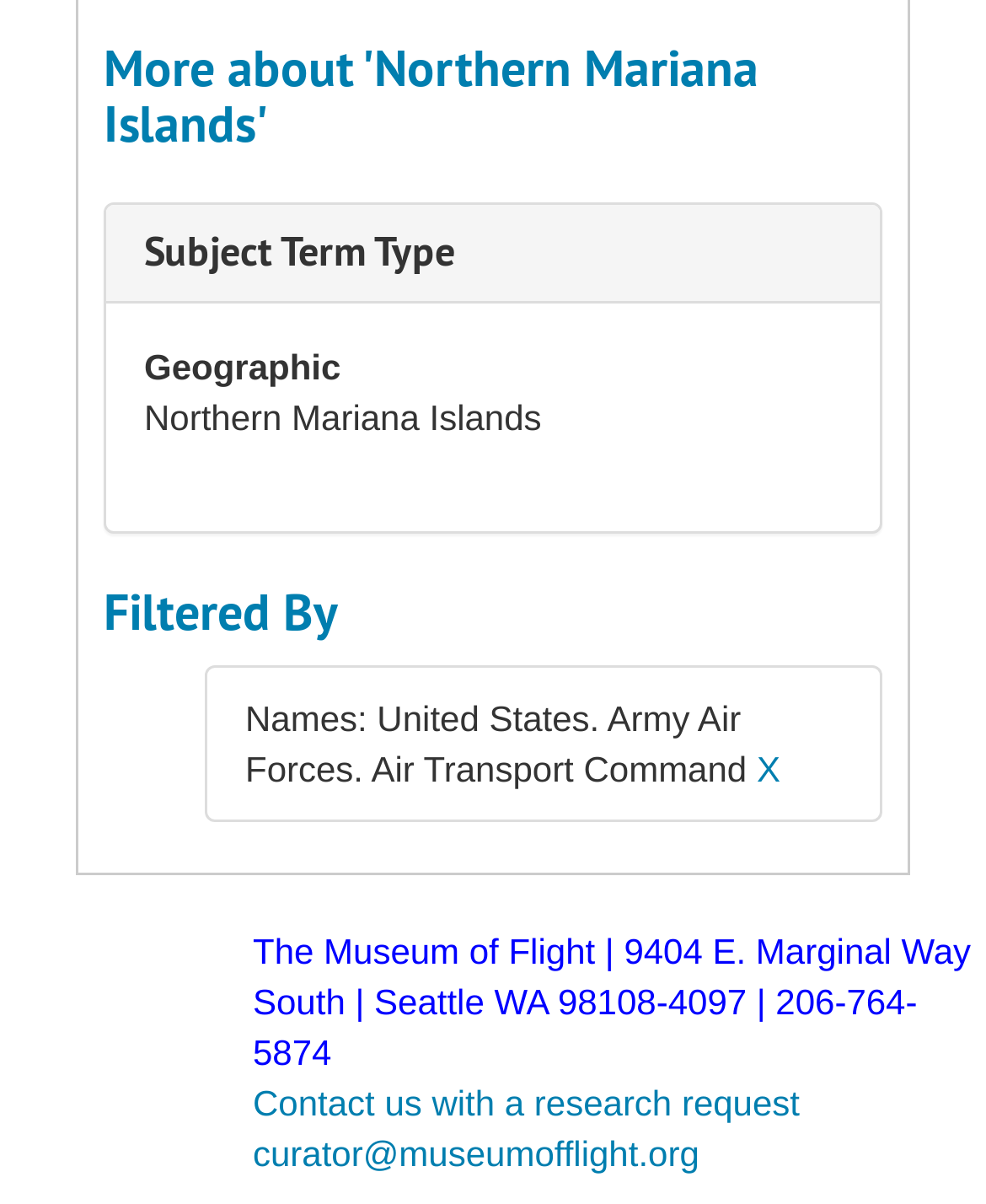Using the given element description, provide the bounding box coordinates (top-left x, top-left y, bottom-right x, bottom-right y) for the corresponding UI element in the screenshot: curator@museumofflight.org

[0.256, 0.94, 0.709, 0.974]